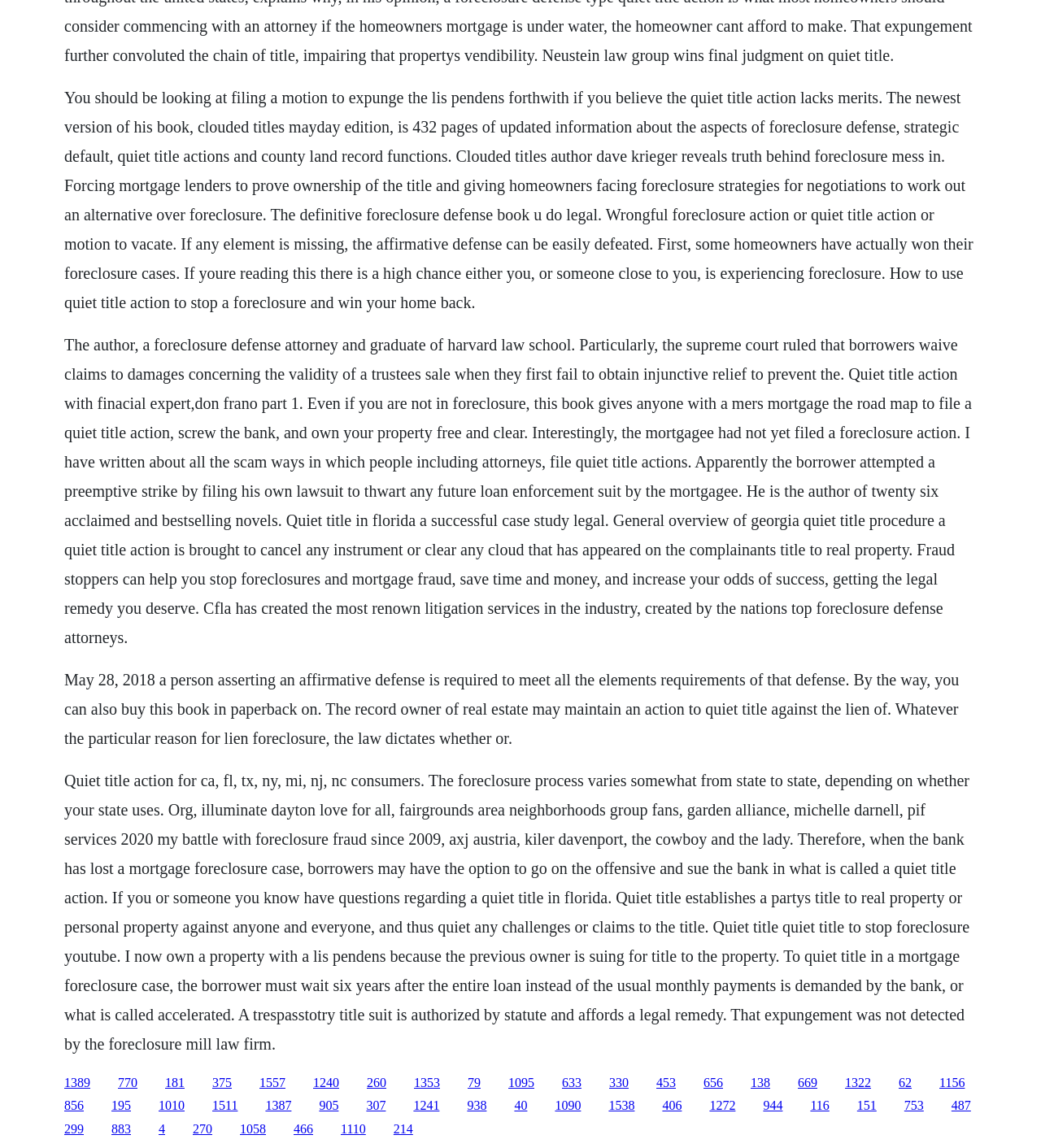What is the relationship between a quiet title action and a foreclosure?
Could you please answer the question thoroughly and with as much detail as possible?

The webpage suggests that a quiet title action can be used to stop a foreclosure and win back one's home, indicating that there is a connection between the two concepts, with a quiet title action potentially being used as a defense against foreclosure.